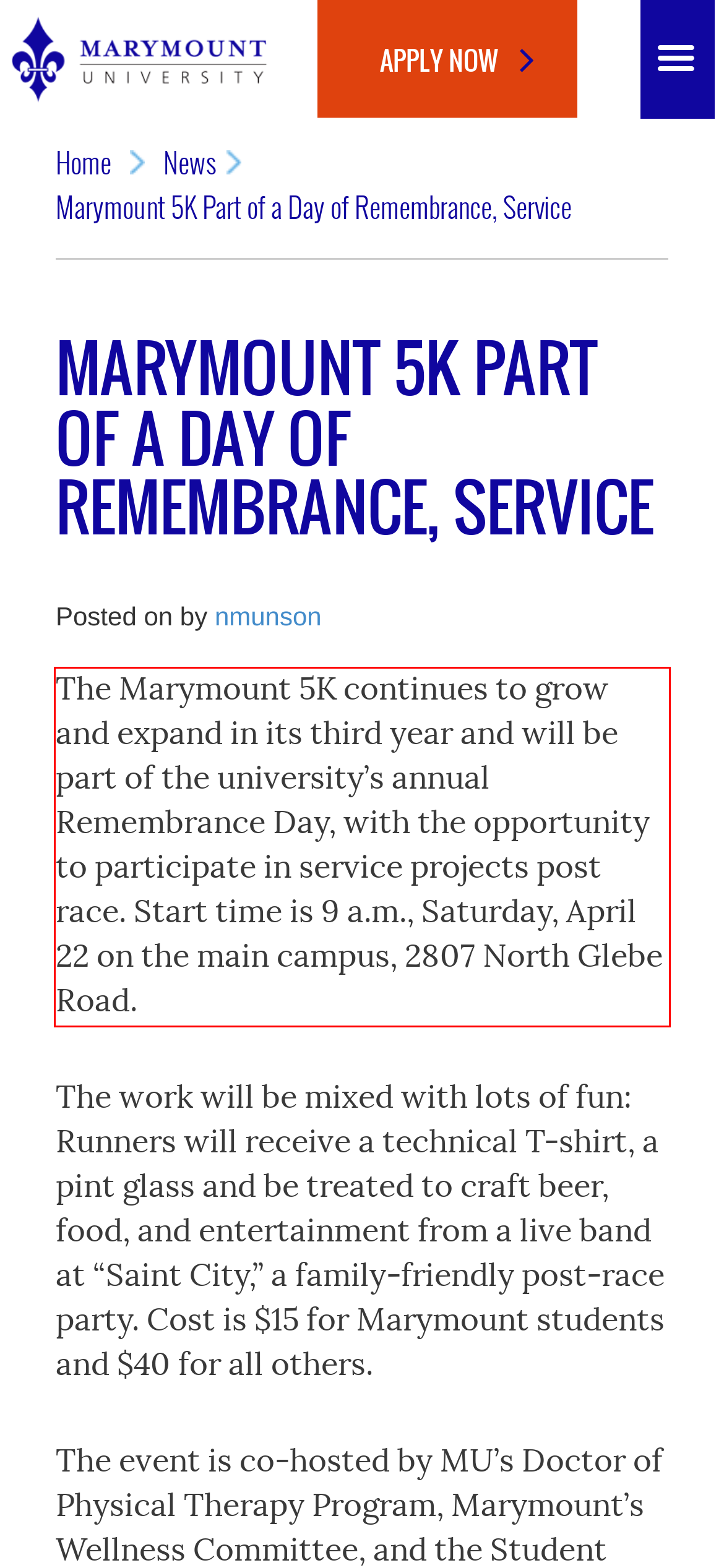There is a UI element on the webpage screenshot marked by a red bounding box. Extract and generate the text content from within this red box.

The Marymount 5K continues to grow and expand in its third year and will be part of the university’s annual Remembrance Day, with the opportunity to participate in service projects post race. Start time is 9 a.m., Saturday, April 22 on the main campus, 2807 North Glebe Road.